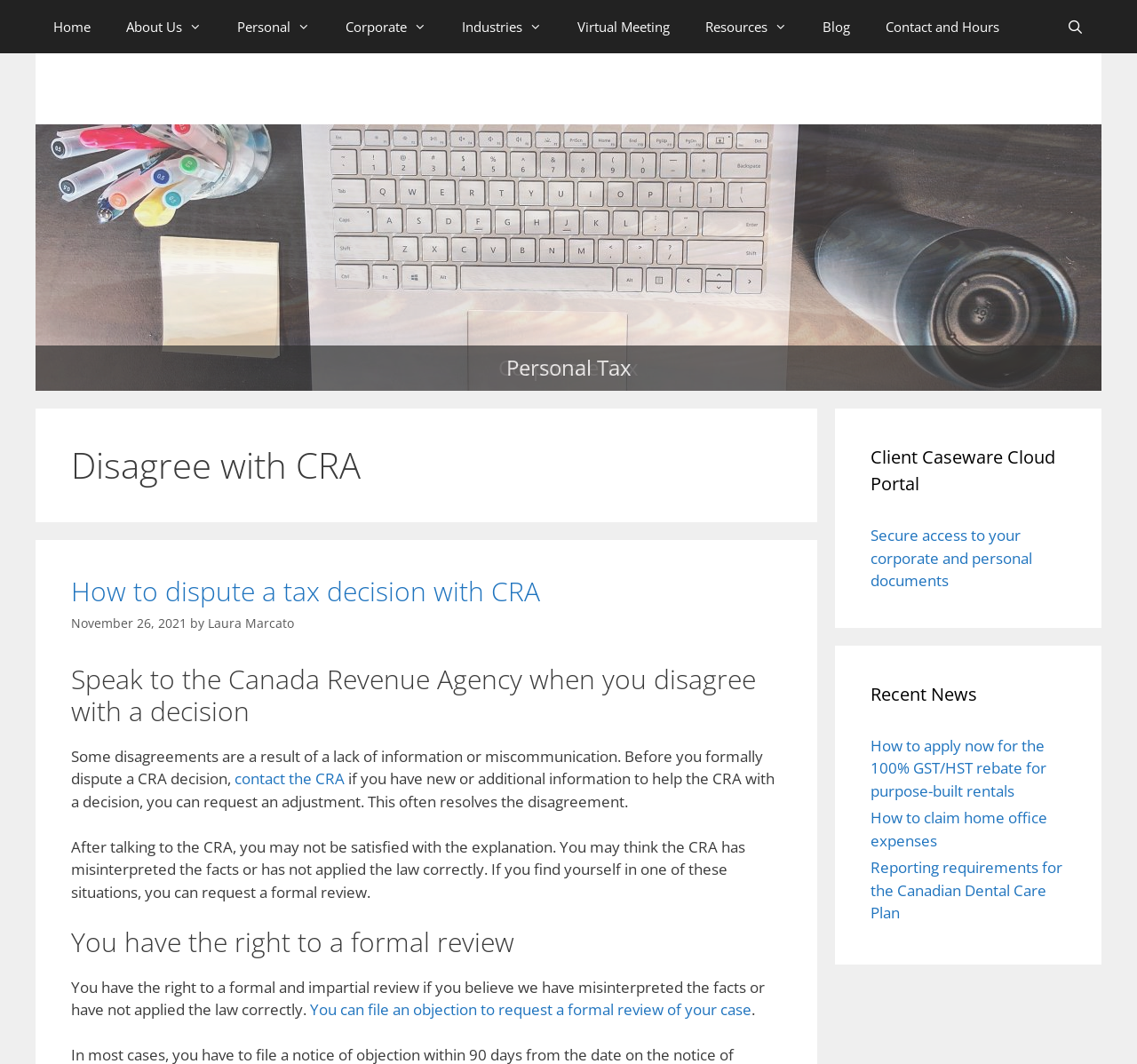Respond to the question below with a single word or phrase:
What is the author of the article 'How to dispute a tax decision with CRA'?

Laura Marcato